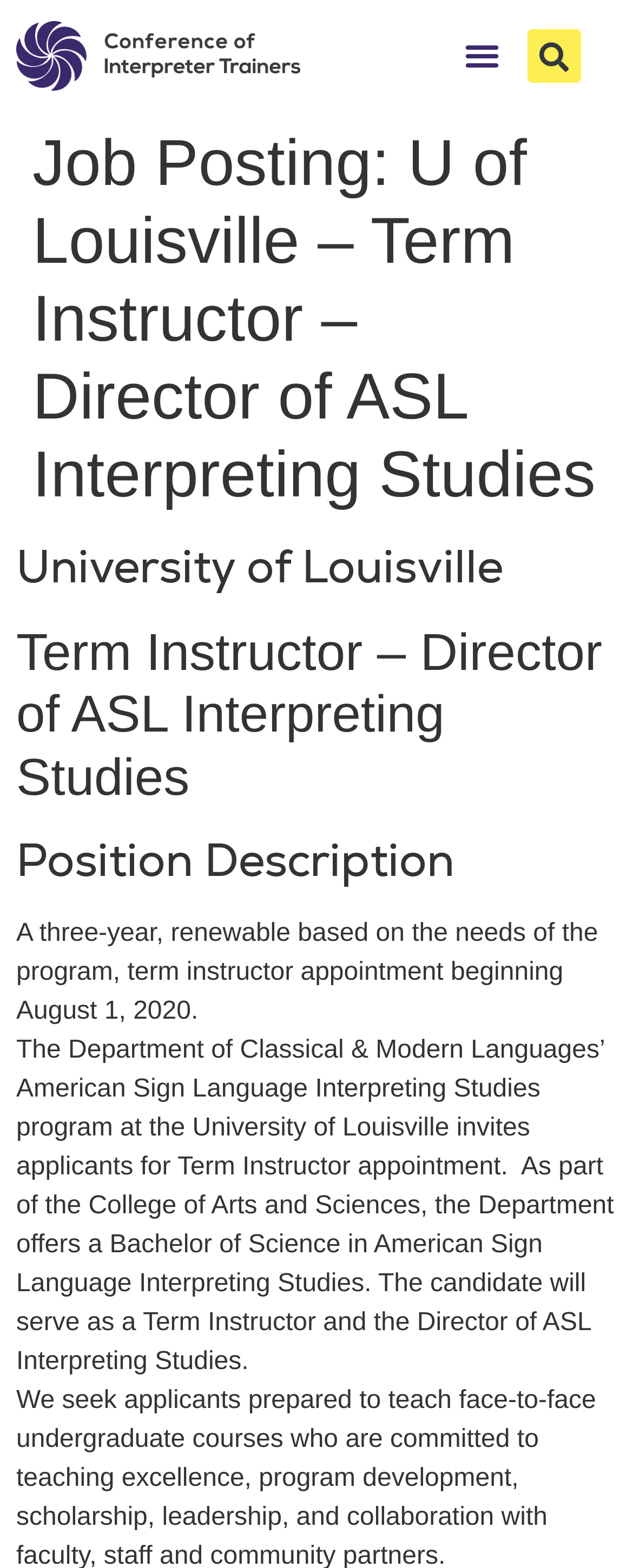Please determine the primary heading and provide its text.

Job Posting: U of Louisville – Term Instructor – Director of ASL Interpreting Studies